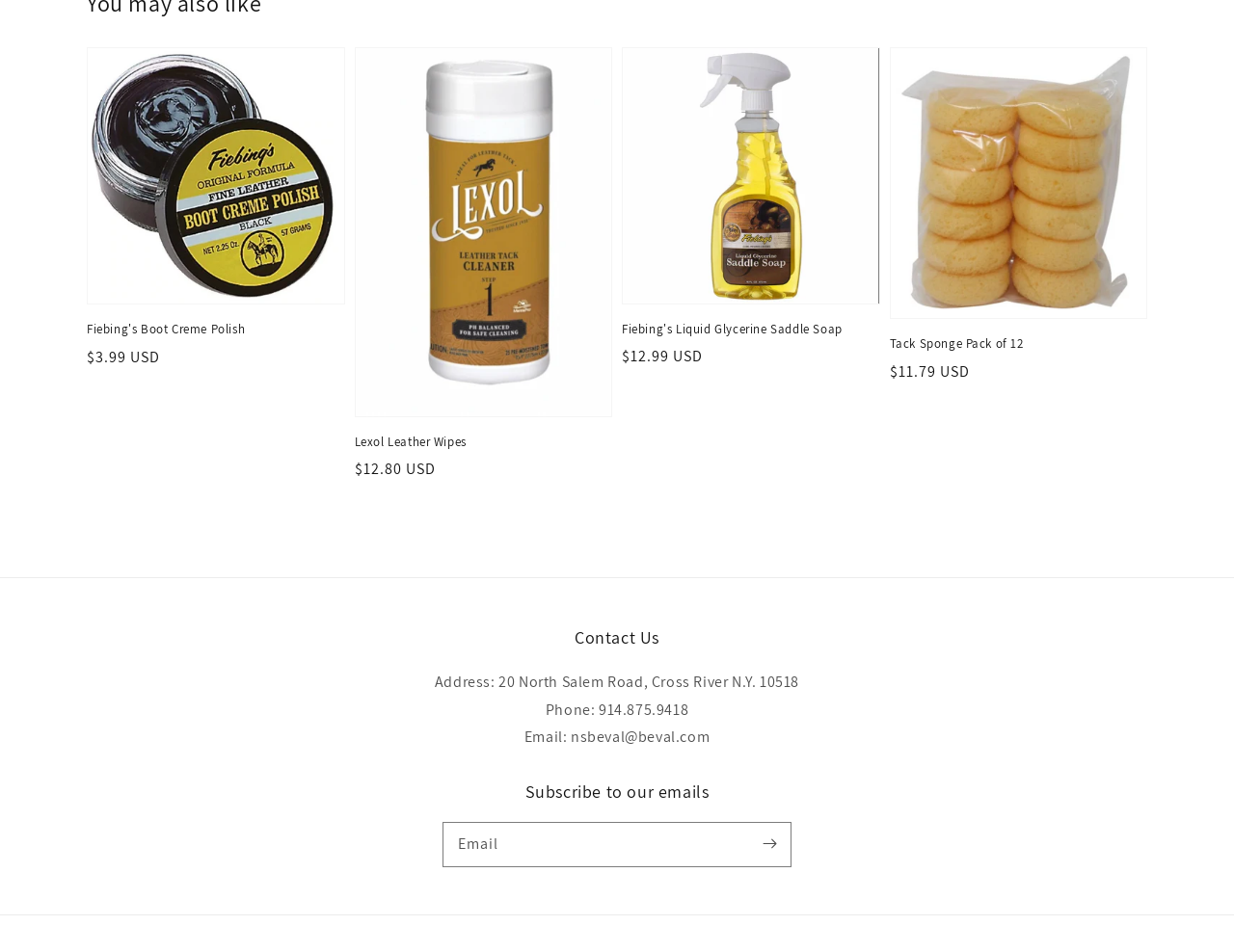What is the purpose of the textbox?
Using the visual information, reply with a single word or short phrase.

Email subscription